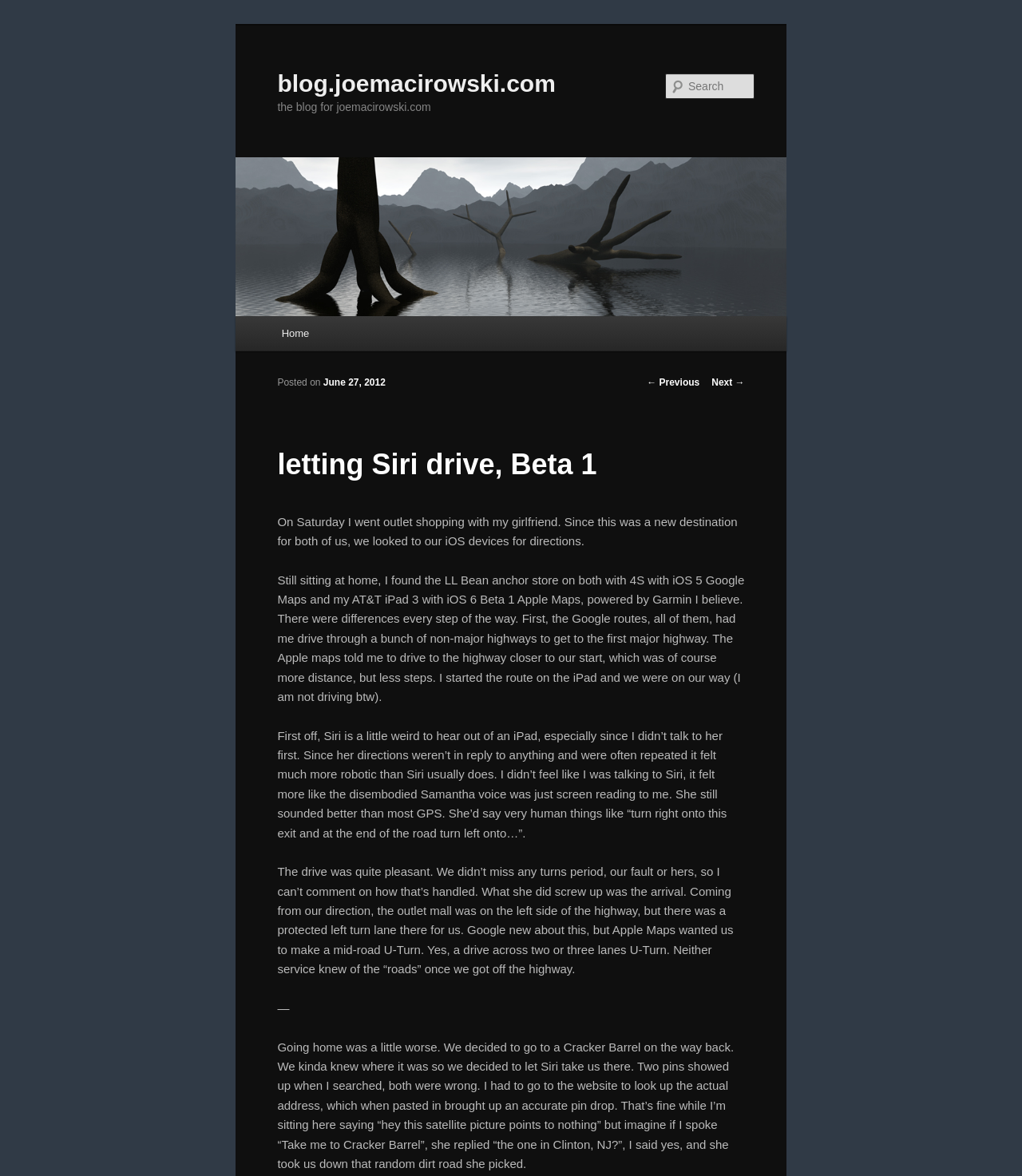What was the issue with Siri's arrival directions?
Based on the visual details in the image, please answer the question thoroughly.

The issue with Siri's arrival directions was that she wanted the author to make a mid-road U-Turn, which was not necessary, as there was a protected left turn lane.